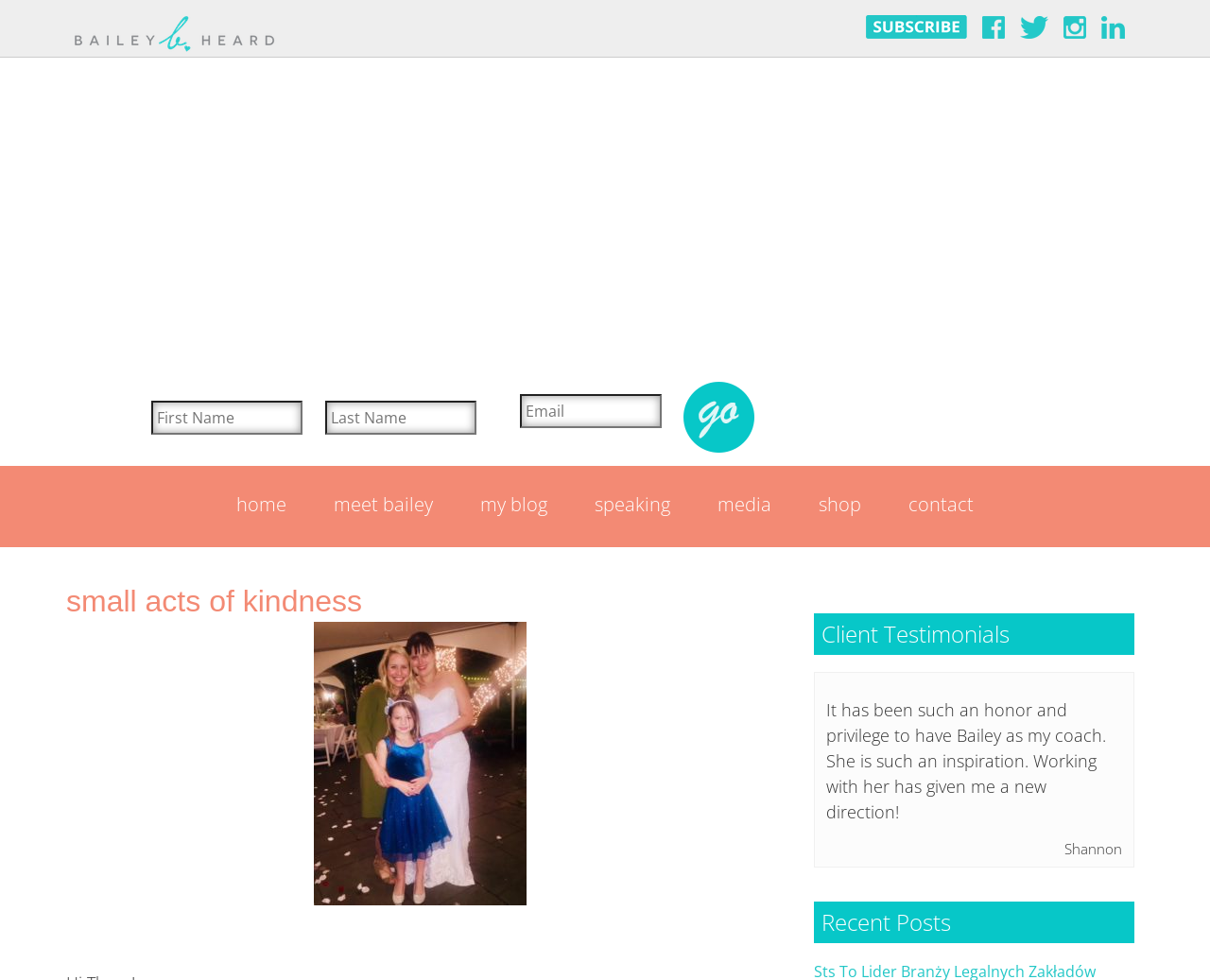Please identify the bounding box coordinates of the element that needs to be clicked to perform the following instruction: "click the submit button".

[0.565, 0.39, 0.623, 0.462]